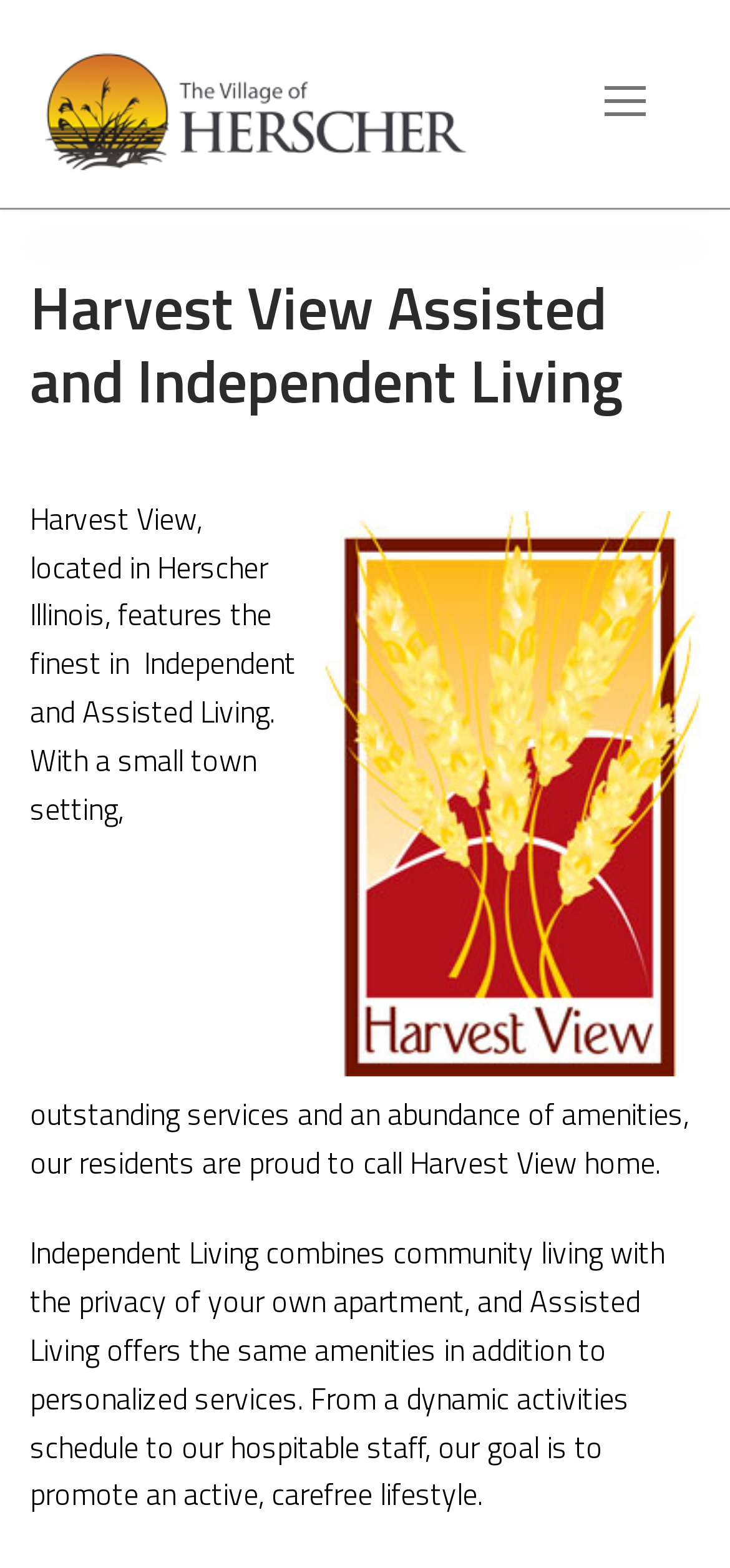Identify the bounding box of the UI component described as: "alt="Welcome to Herscher, Illinois"".

[0.062, 0.033, 0.654, 0.111]